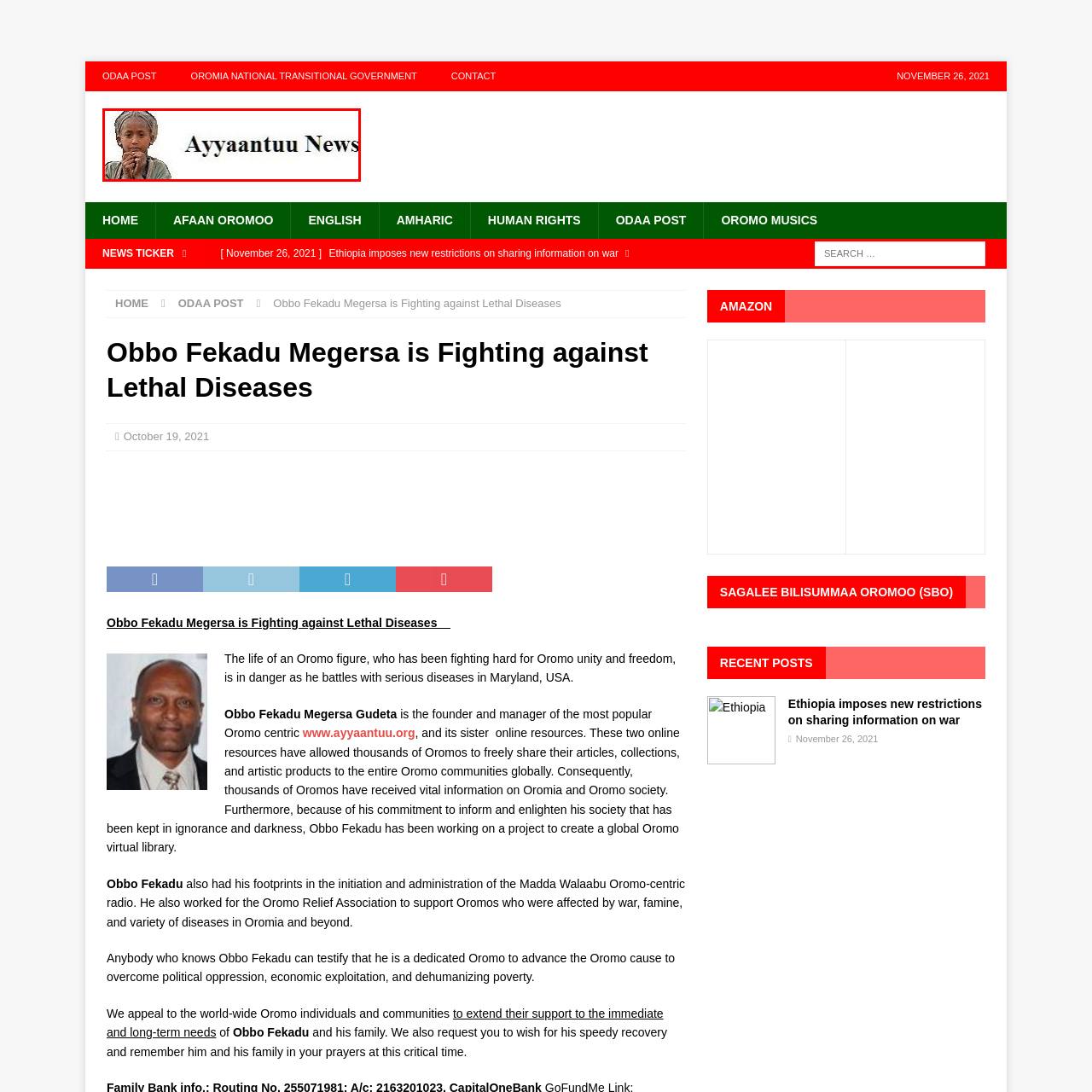Look at the image marked by the red box and respond with a single word or phrase: What is the theme of the image?

Resilience amidst adversity